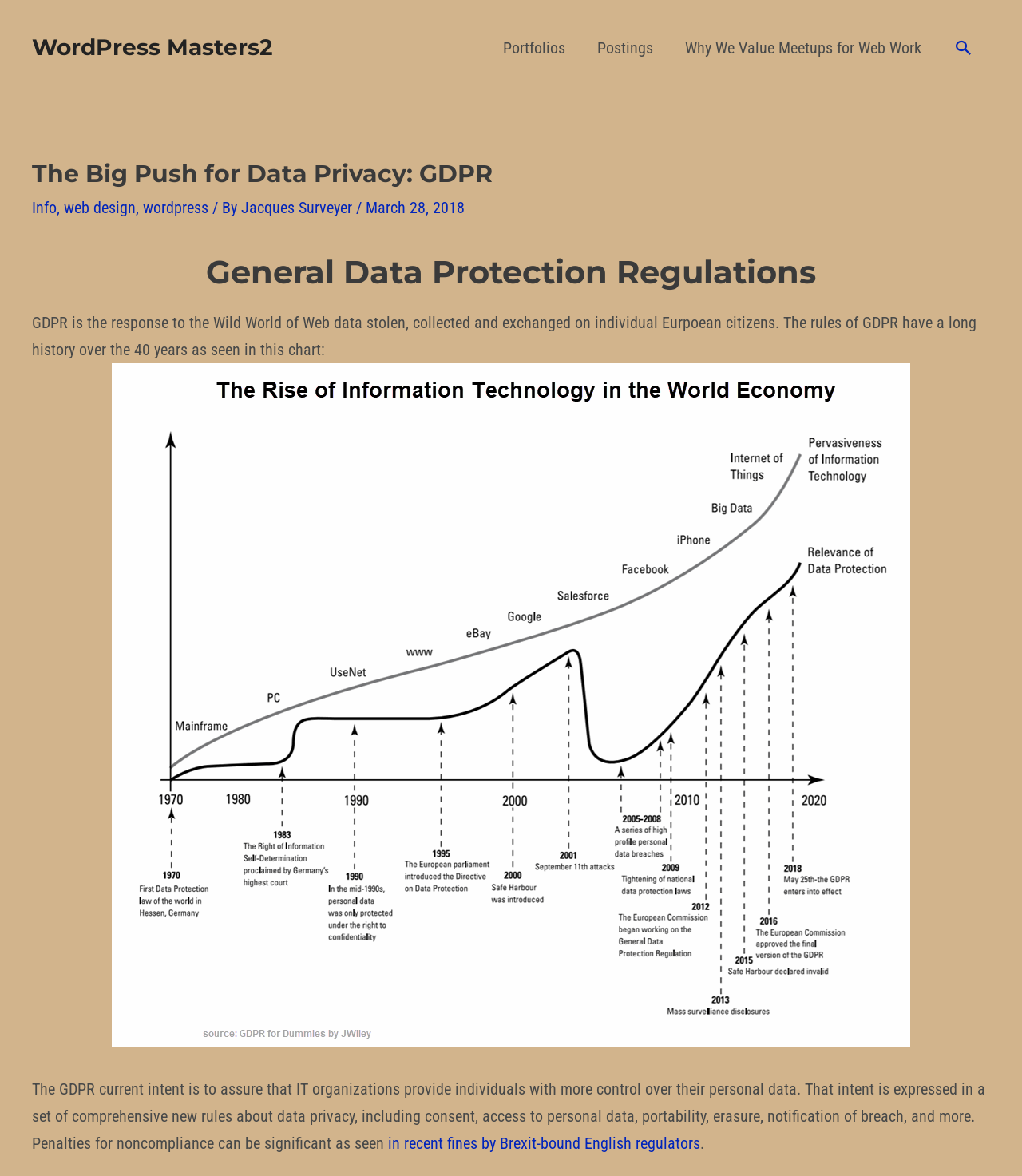What is the topic of the webpage?
Answer the question with detailed information derived from the image.

Based on the webpage content, it appears that the topic is about data privacy, specifically the General Data Protection Regulations (GDPR), which is a set of rules aimed at protecting individual's personal data.